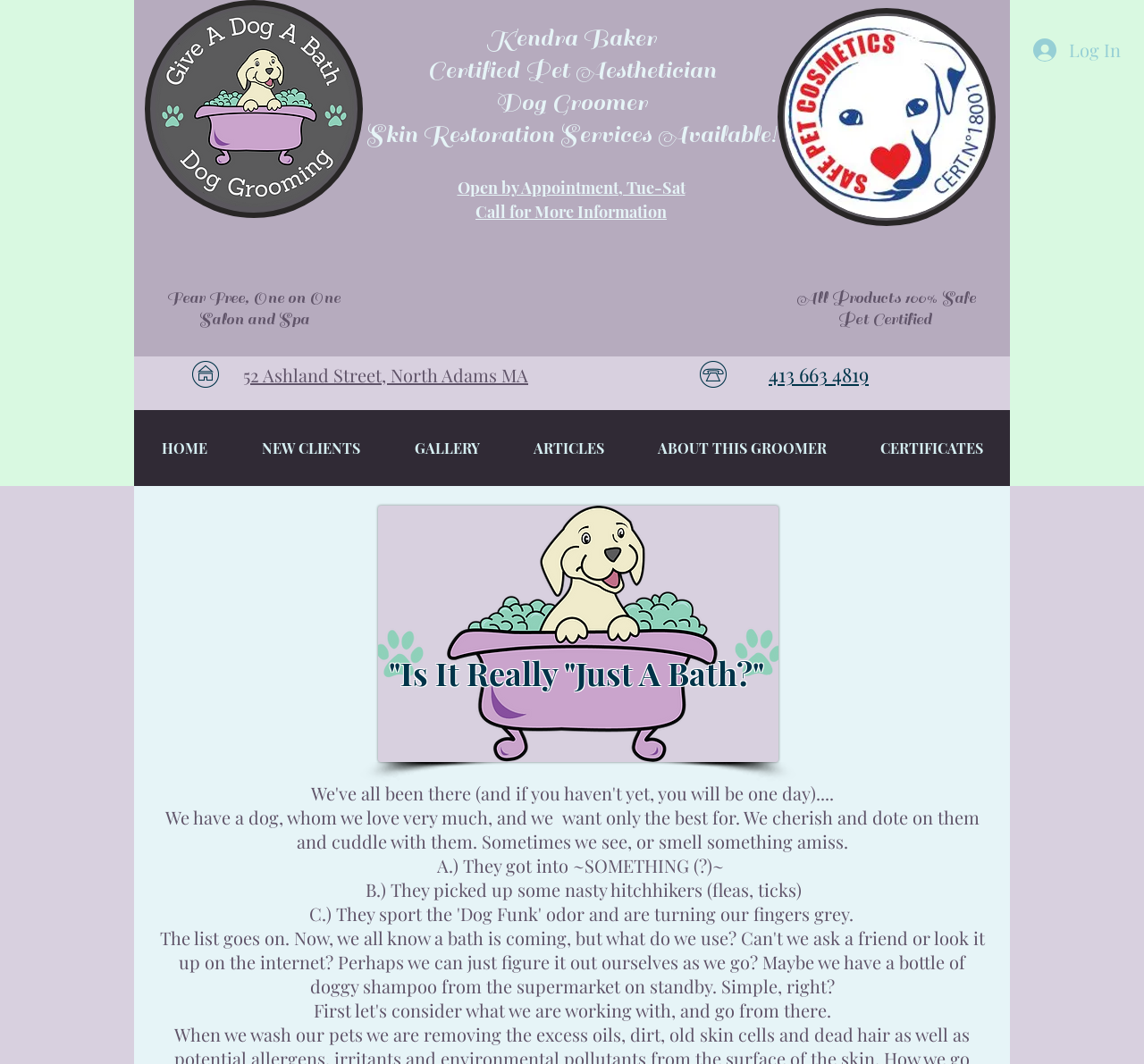Elaborate on the webpage's design and content in a detailed caption.

This webpage appears to be a professional website for a dog grooming service called "Give a Dog a Bath." At the top of the page, there is a logo image of a dog and a bath, accompanied by a heading that reads "Kendra Baker Certified Pet Aesthetician Dog Groomer Skin Restoration Services Available! Open by Appointment, Tue-Sat Call for More Information." Below this, there is a smaller image of a logo, and a link to an image file.

On the left side of the page, there is a navigation menu with links to different sections of the website, including "HOME," "NEW CLIENTS," "GALLERY," "ARTICLES," "ABOUT THIS GROOMER," and "CERTIFICATES." Above this menu, there is a heading that reads "Fear Free, One on One Salon and Spa," and another heading that reads "All Products 100% Safe Pet Certified."

On the right side of the page, there is a section with the business's address and phone number, "52 Ashland Street, North Adams MA" and "413 663 4819," respectively. Below this, there is a button to log in to the website.

The main content of the page appears to be an article titled "Is It Really 'Just A Bath?'" which discusses the importance of proper dog grooming. The article is divided into paragraphs, with headings and static text that describe the importance of grooming and the potential consequences of neglecting it. There are also several images scattered throughout the page, including a logo image with a dog and prints on it.